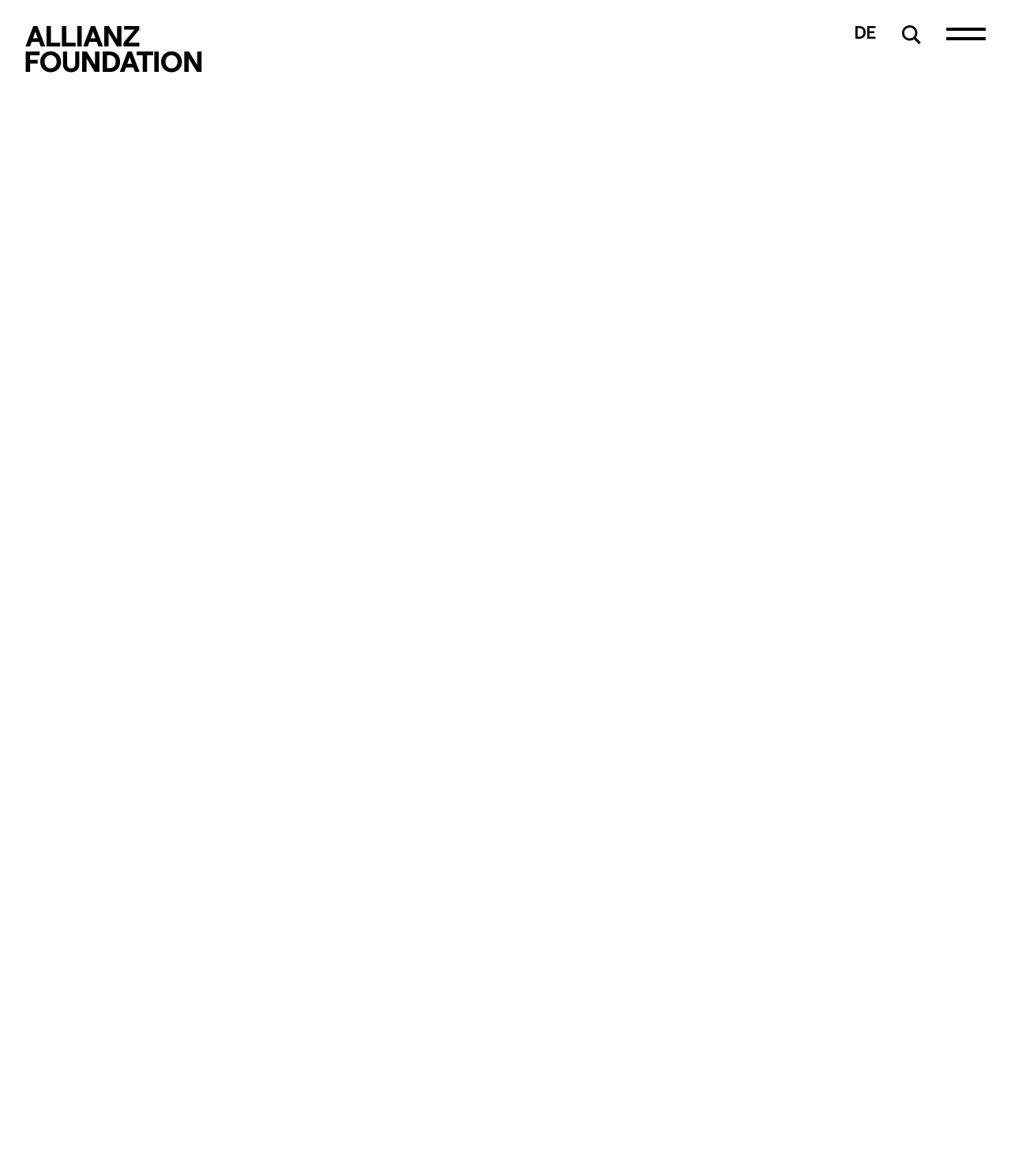Identify the main heading of the webpage and provide its text content.

Allianz Foundation Hubs